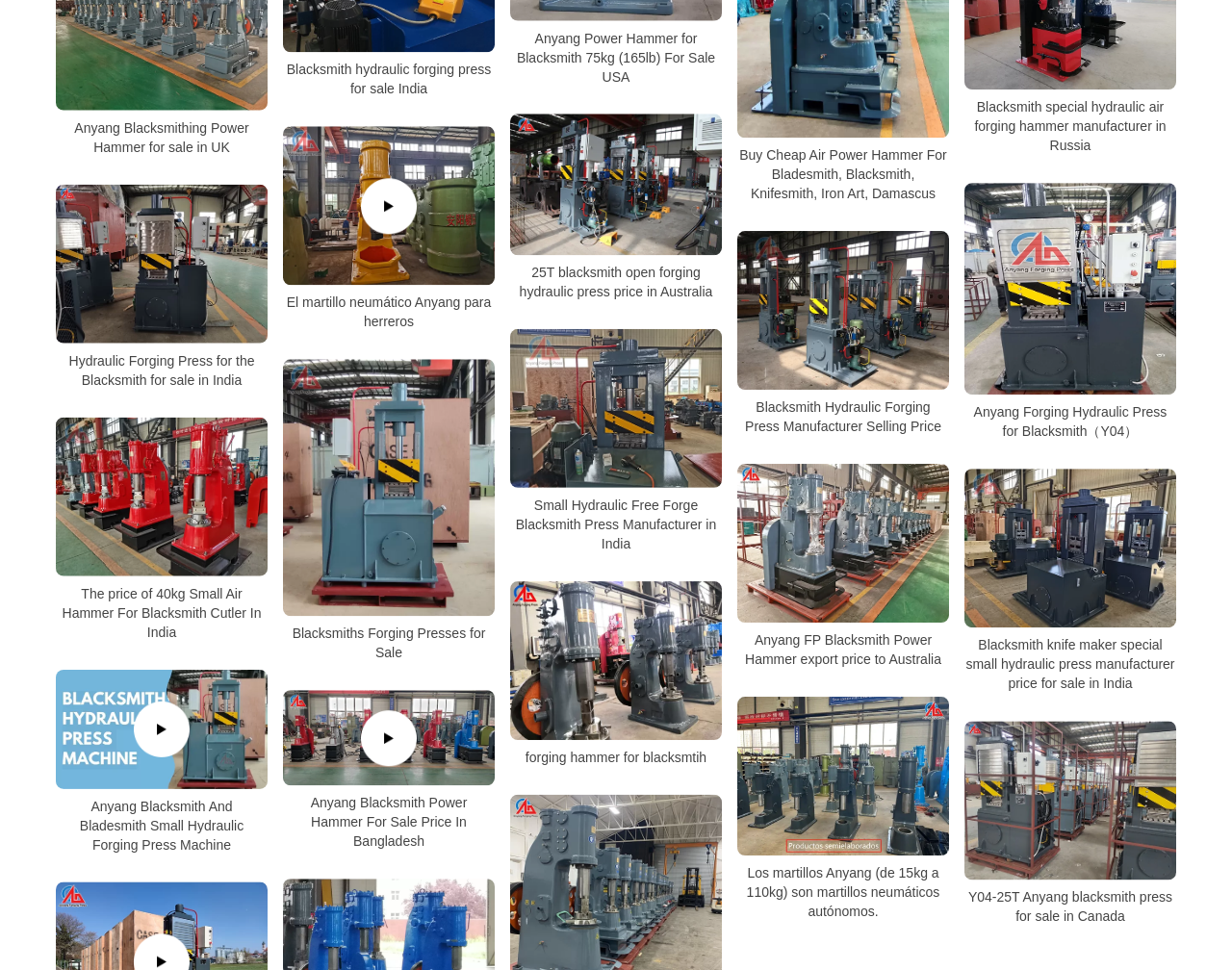Specify the bounding box coordinates of the element's region that should be clicked to achieve the following instruction: "Explore El martillo neumático Anyang para herreros". The bounding box coordinates consist of four float numbers between 0 and 1, in the format [left, top, right, bottom].

[0.23, 0.13, 0.402, 0.294]